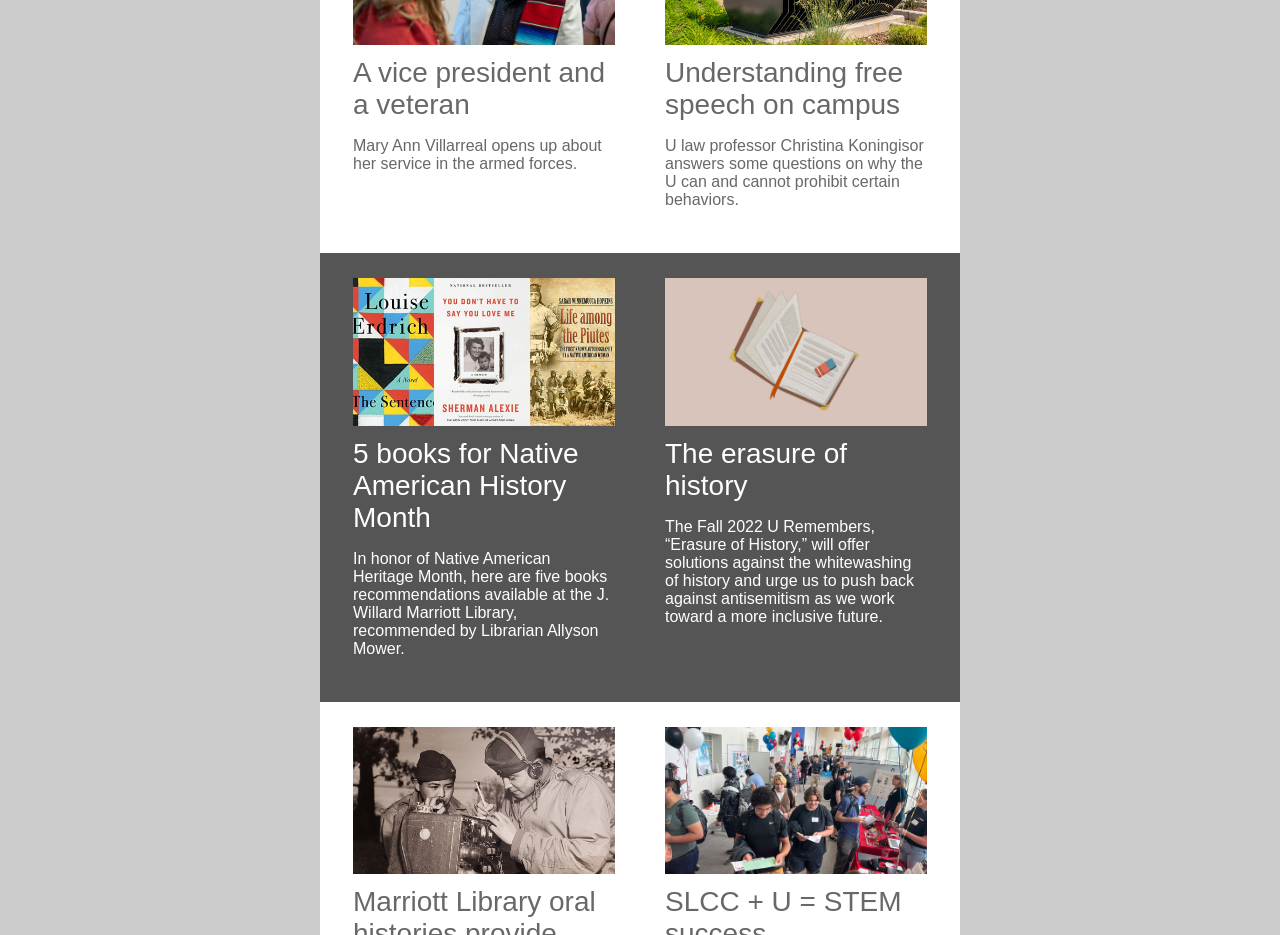Identify the bounding box coordinates for the UI element described as follows: "The erasure of history". Ensure the coordinates are four float numbers between 0 and 1, formatted as [left, top, right, bottom].

[0.52, 0.468, 0.662, 0.536]